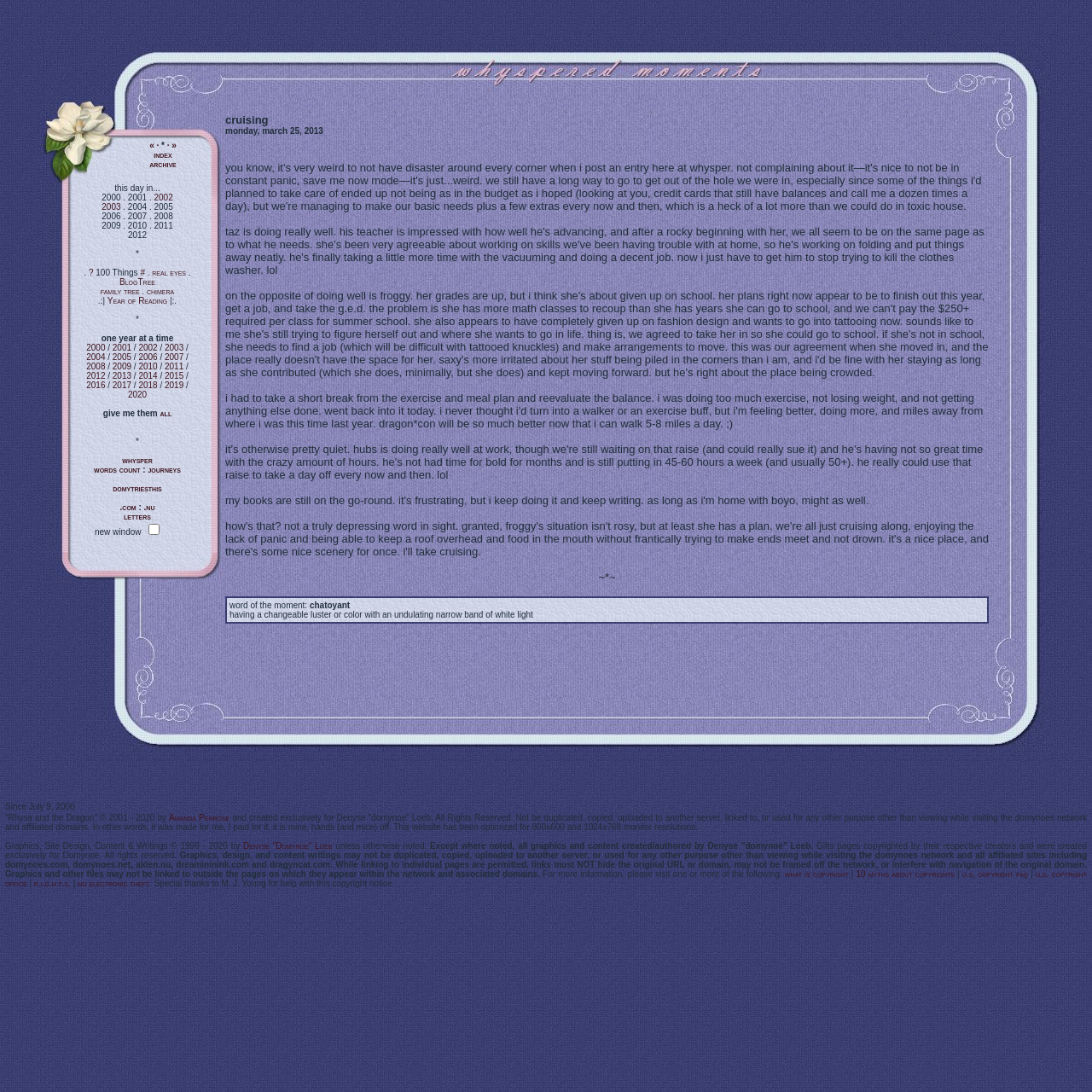Determine the bounding box coordinates of the region I should click to achieve the following instruction: "view the 'this day in...' section". Ensure the bounding box coordinates are four float numbers between 0 and 1, i.e., [left, top, right, bottom].

[0.071, 0.168, 0.18, 0.505]